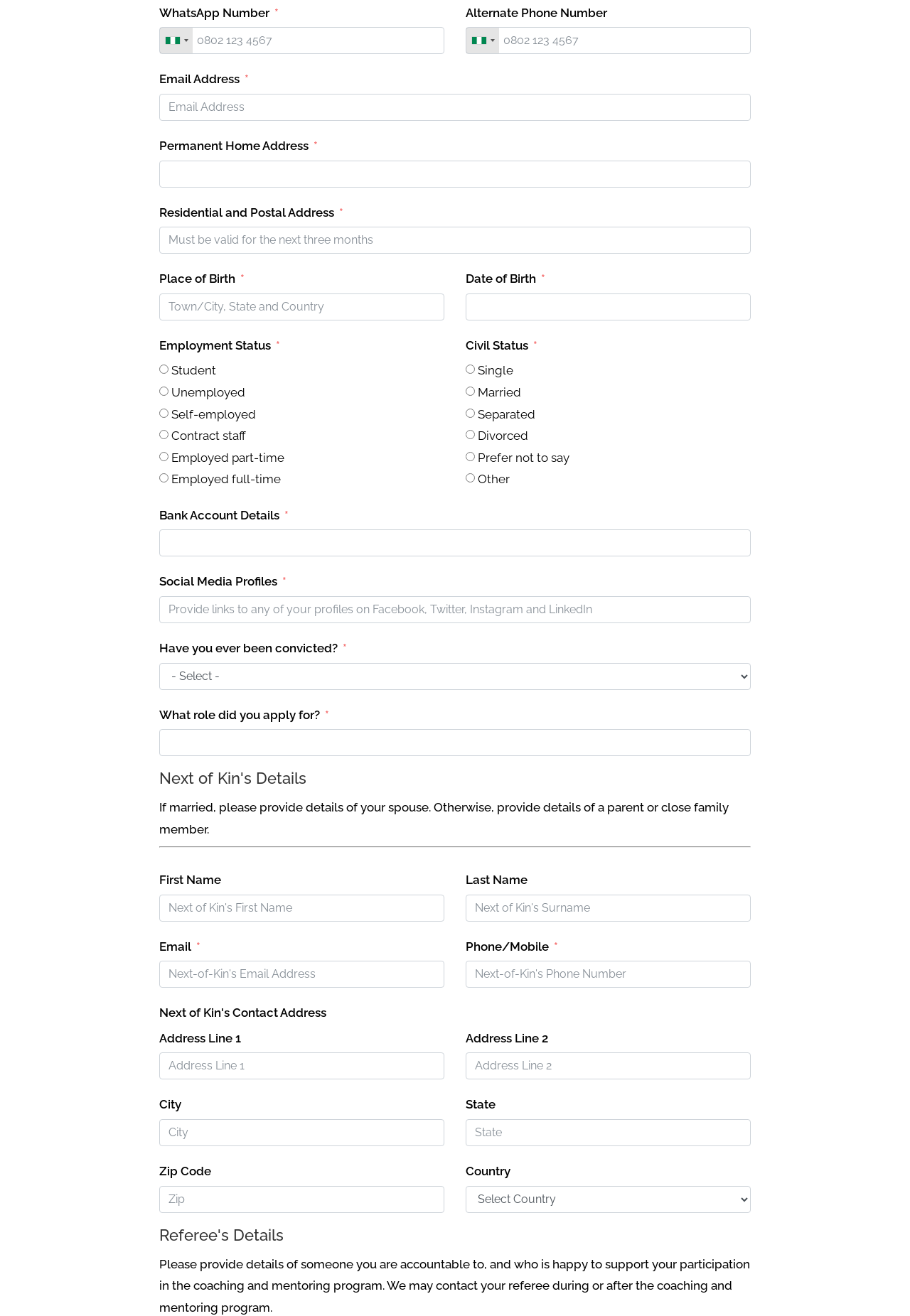Could you find the bounding box coordinates of the clickable area to complete this instruction: "Select country for Alternate Phone Number"?

[0.512, 0.021, 0.548, 0.041]